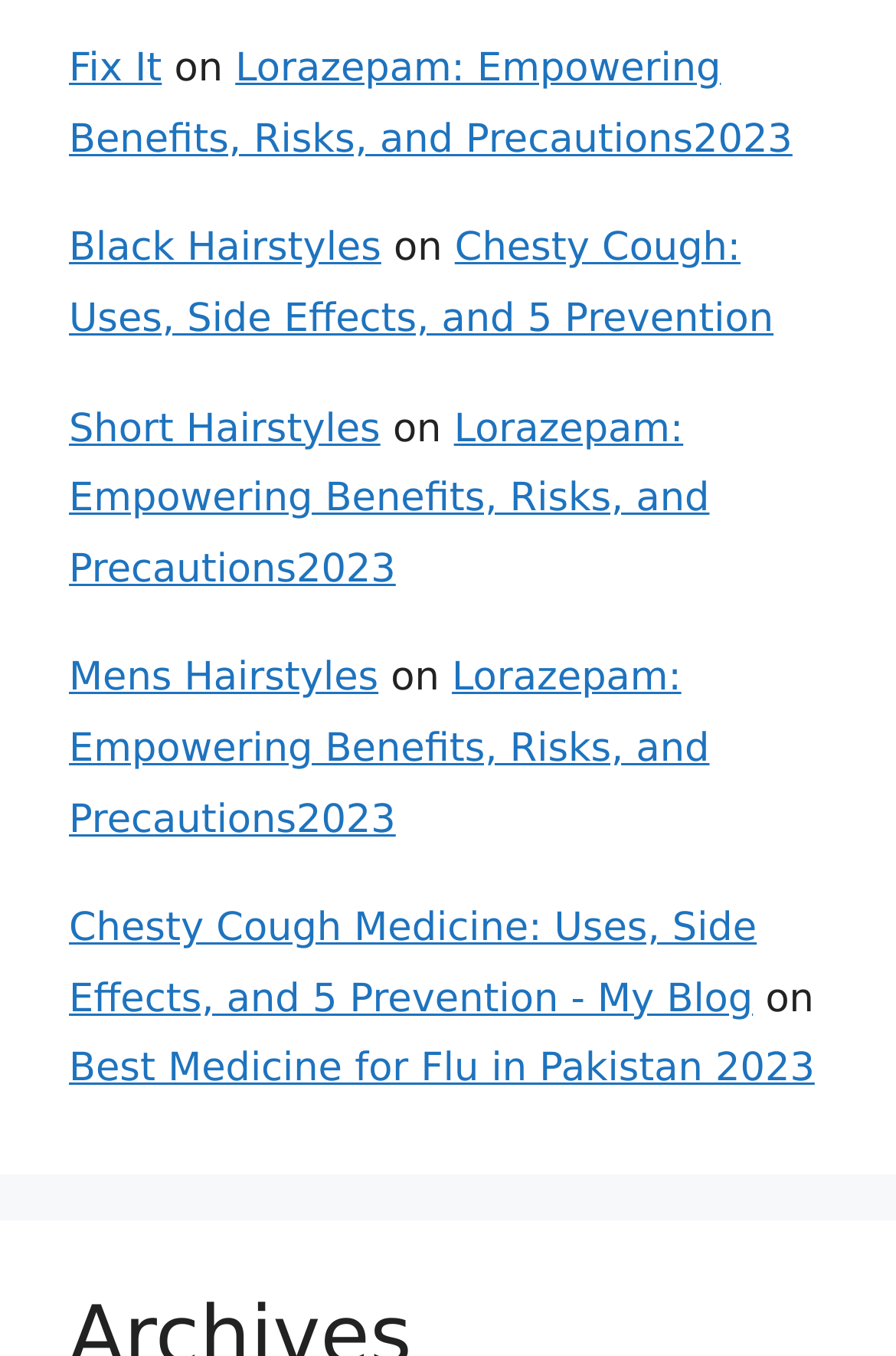How many articles are on this webpage?
Provide a short answer using one word or a brief phrase based on the image.

5